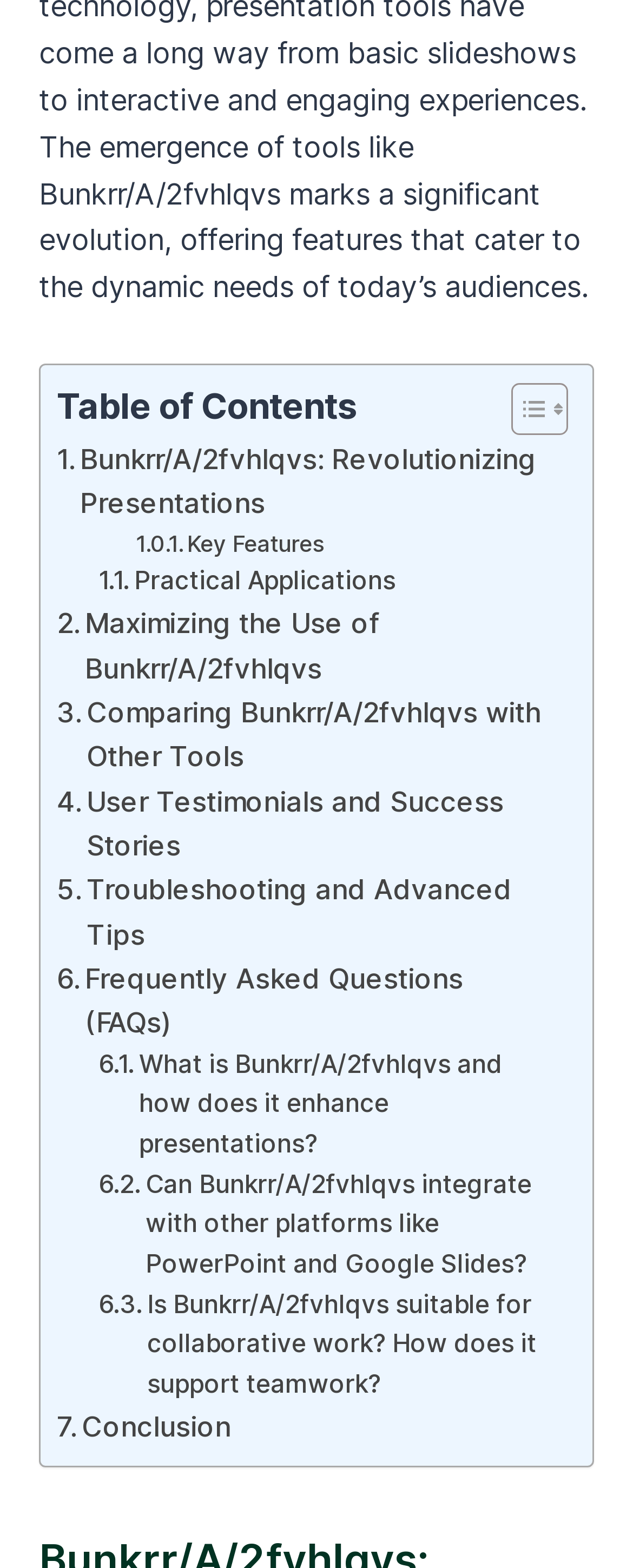Determine the bounding box coordinates of the area to click in order to meet this instruction: "View Frequently Asked Questions (FAQs)".

[0.09, 0.61, 0.885, 0.666]